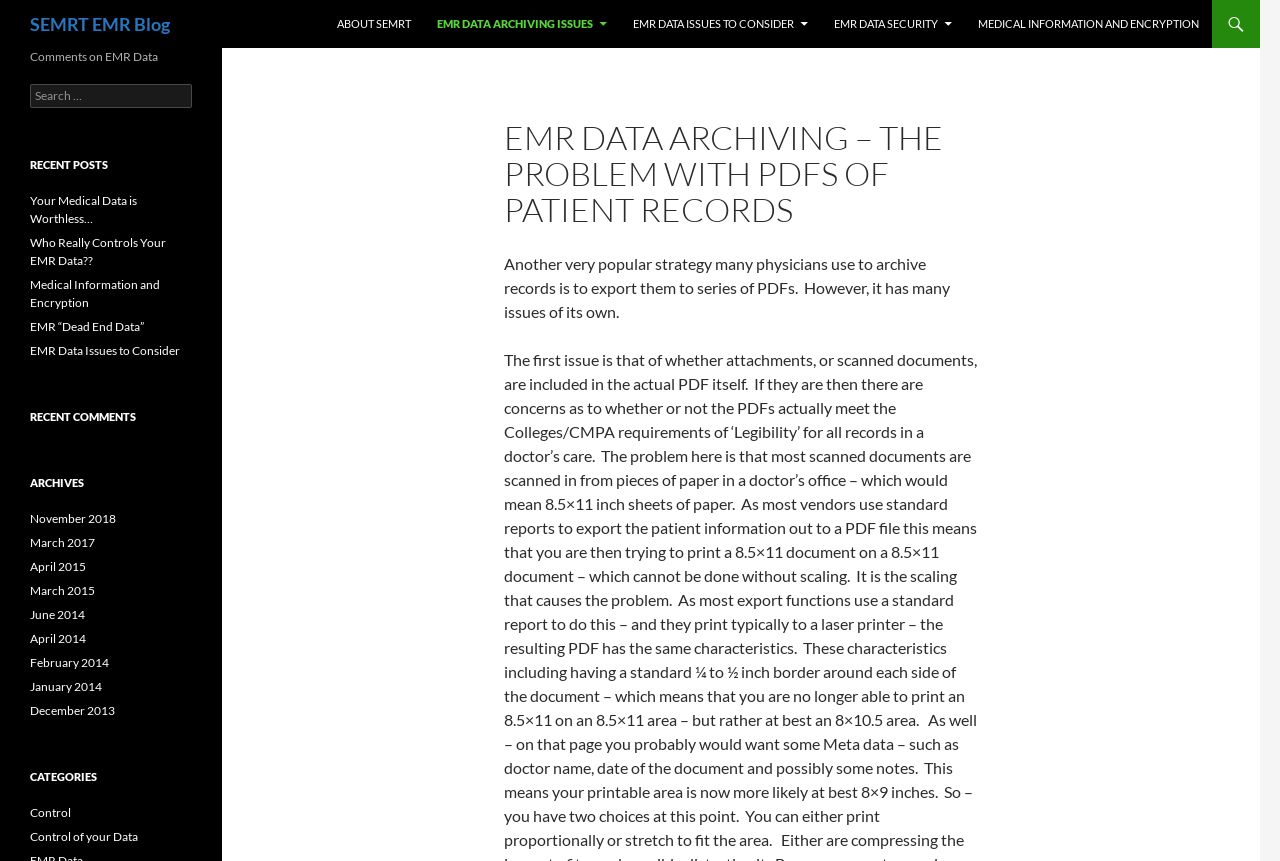Please find and report the bounding box coordinates of the element to click in order to perform the following action: "view archives of November 2018". The coordinates should be expressed as four float numbers between 0 and 1, in the format [left, top, right, bottom].

[0.023, 0.593, 0.091, 0.611]